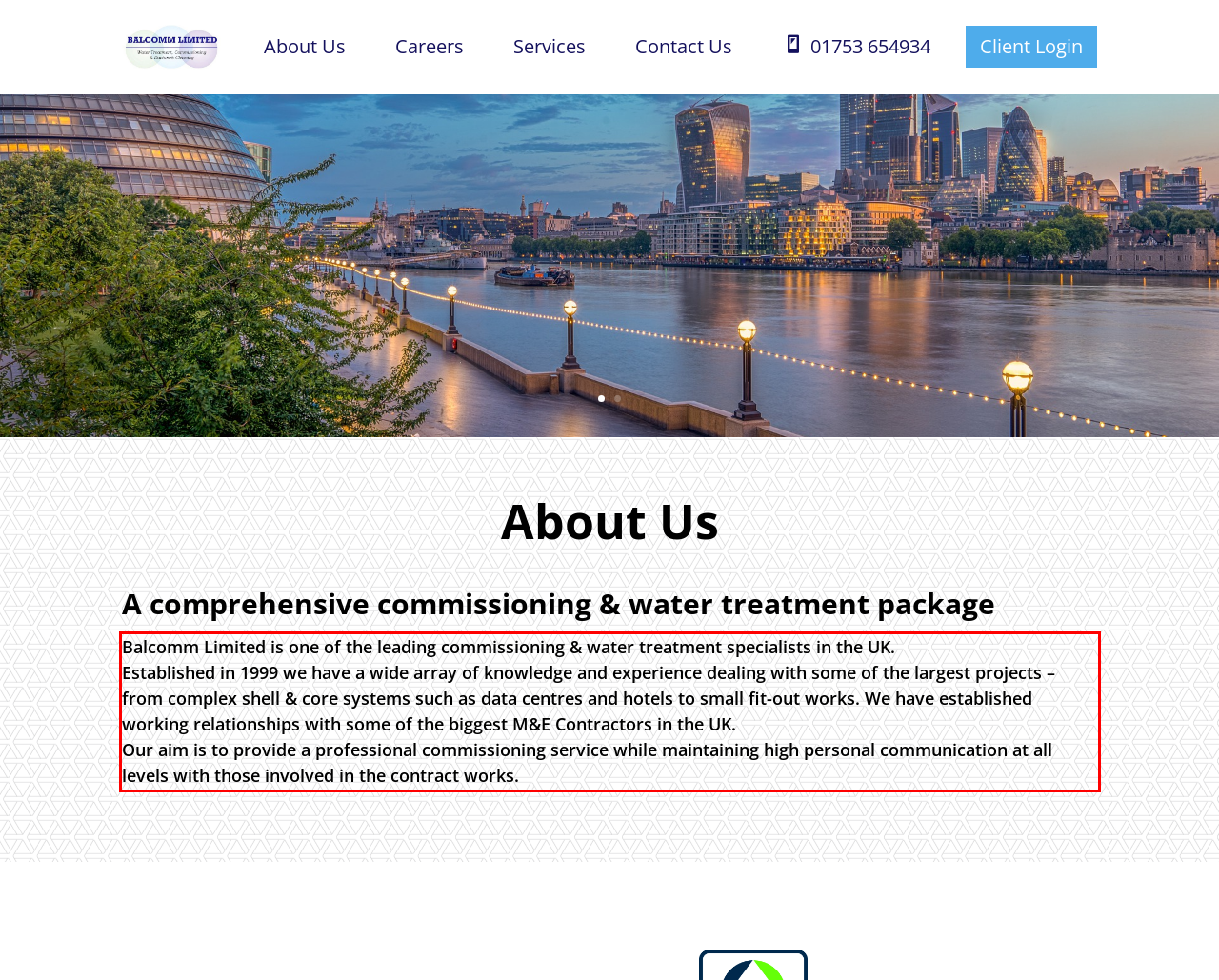Inspect the webpage screenshot that has a red bounding box and use OCR technology to read and display the text inside the red bounding box.

Balcomm Limited is one of the leading commissioning & water treatment specialists in the UK. Established in 1999 we have a wide array of knowledge and experience dealing with some of the largest projects – from complex shell & core systems such as data centres and hotels to small fit-out works. We have established working relationships with some of the biggest M&E Contractors in the UK. Our aim is to provide a professional commissioning service while maintaining high personal communication at all levels with those involved in the contract works.